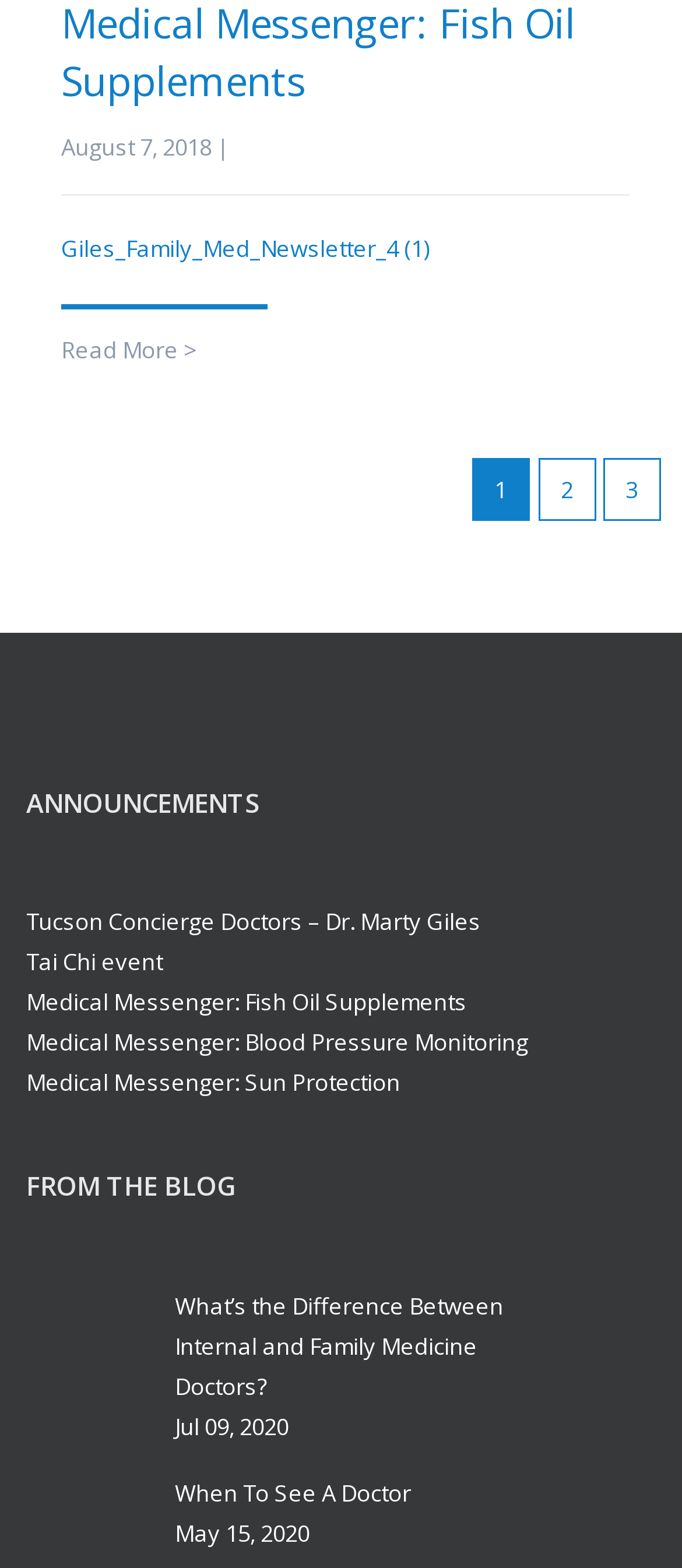How many pagination links are there?
Refer to the image and answer the question using a single word or phrase.

2